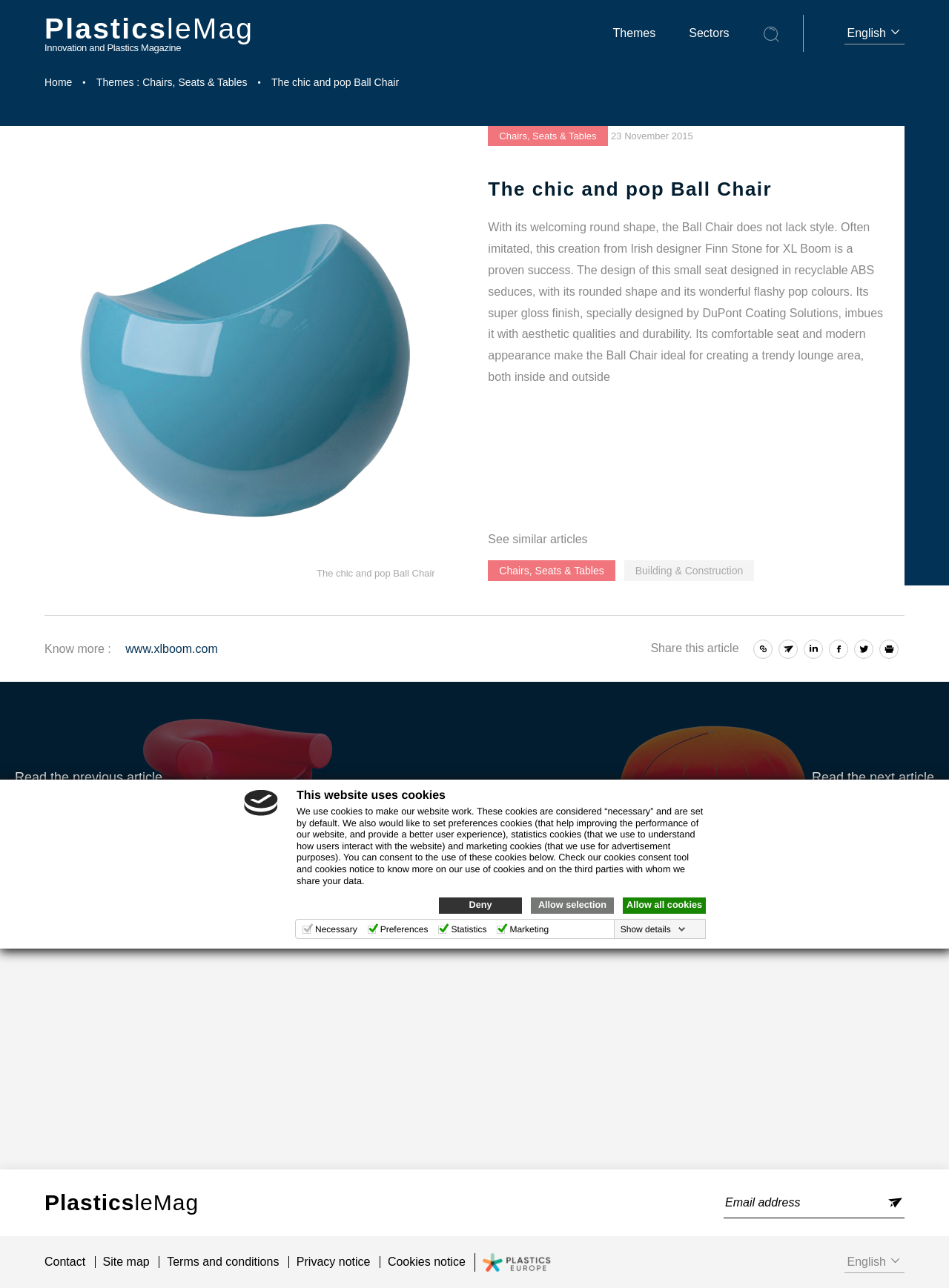Determine the bounding box coordinates for the area that needs to be clicked to fulfill this task: "Click the 'Allow selection' button". The coordinates must be given as four float numbers between 0 and 1, i.e., [left, top, right, bottom].

[0.559, 0.697, 0.647, 0.71]